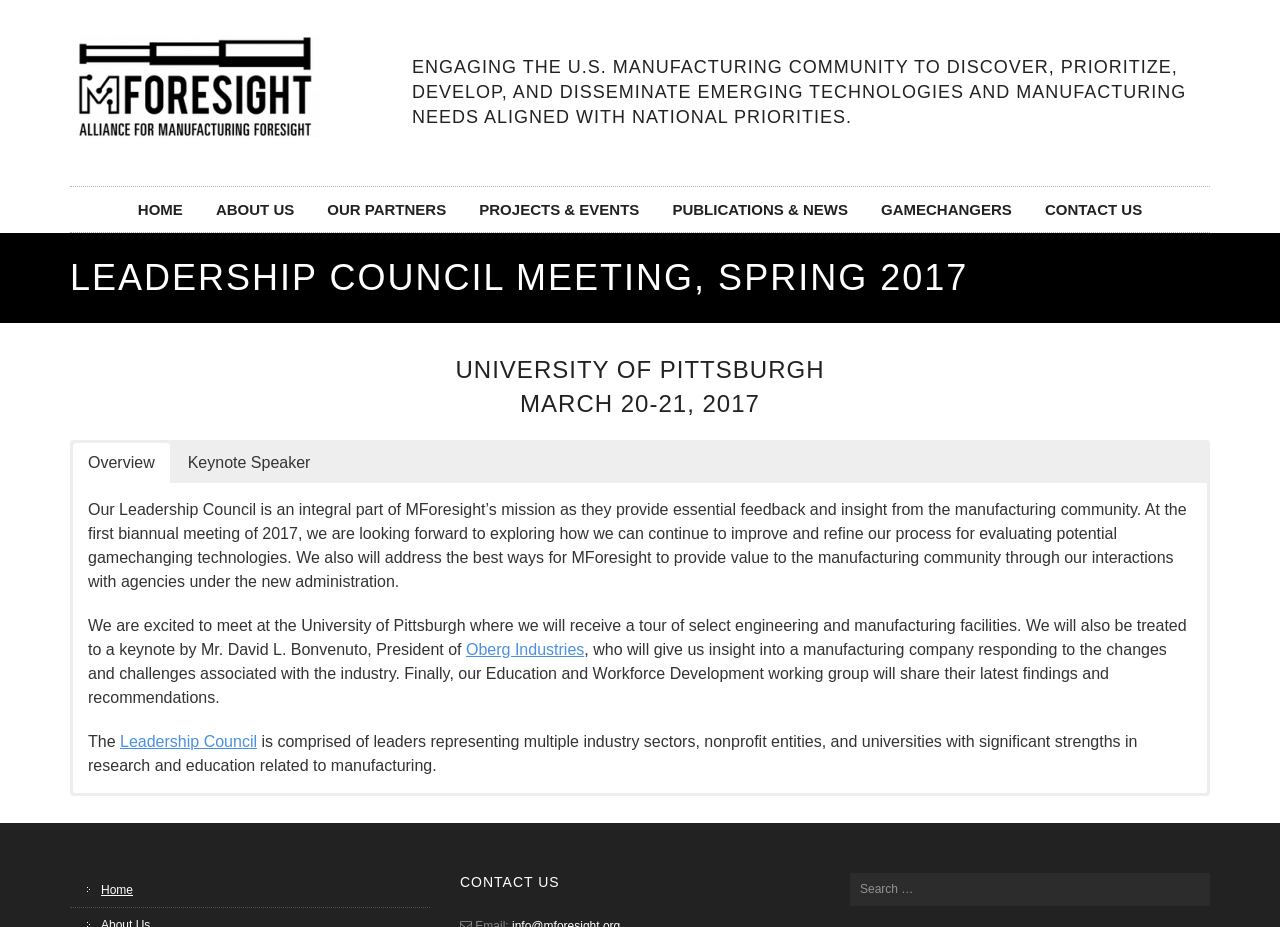Please specify the bounding box coordinates of the region to click in order to perform the following instruction: "Click the 'Oberg Industries' link".

[0.364, 0.692, 0.456, 0.71]